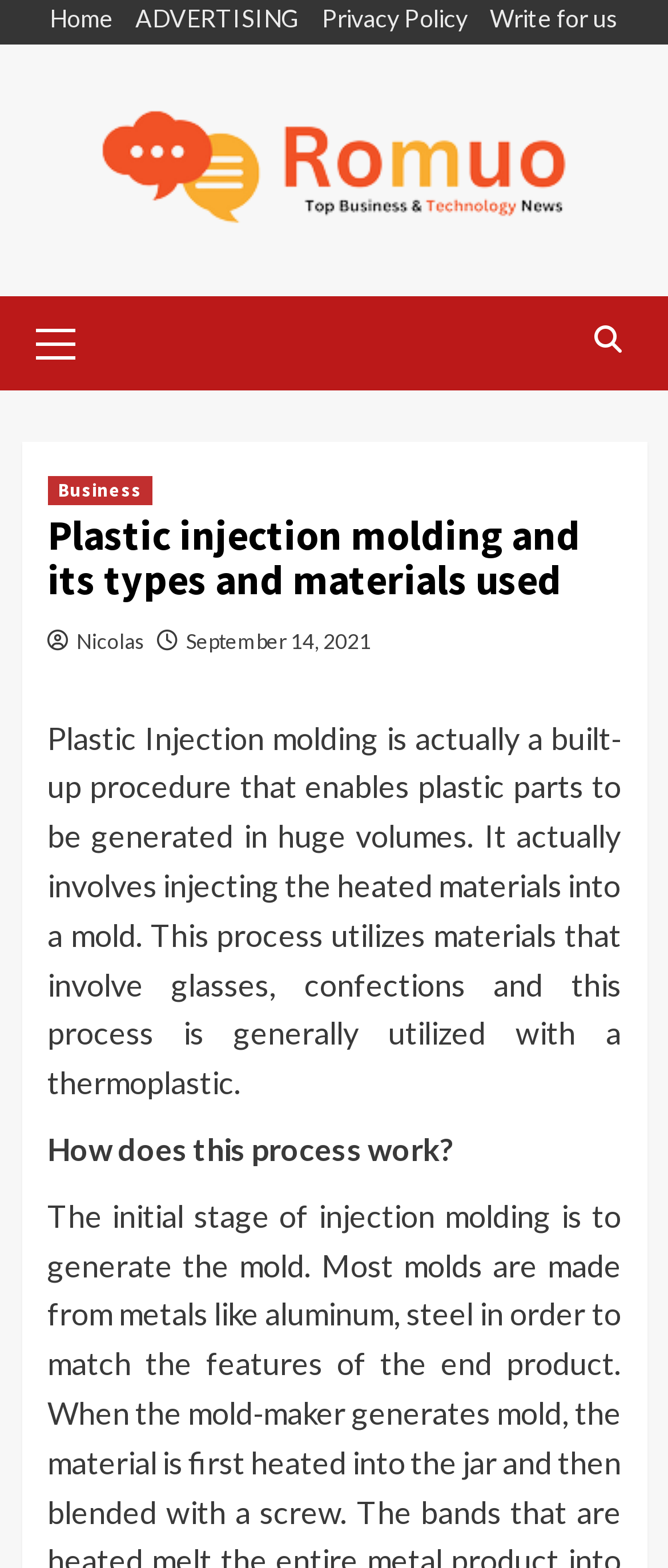Please specify the bounding box coordinates of the clickable section necessary to execute the following command: "Jump to Packaging your Pastries section".

None